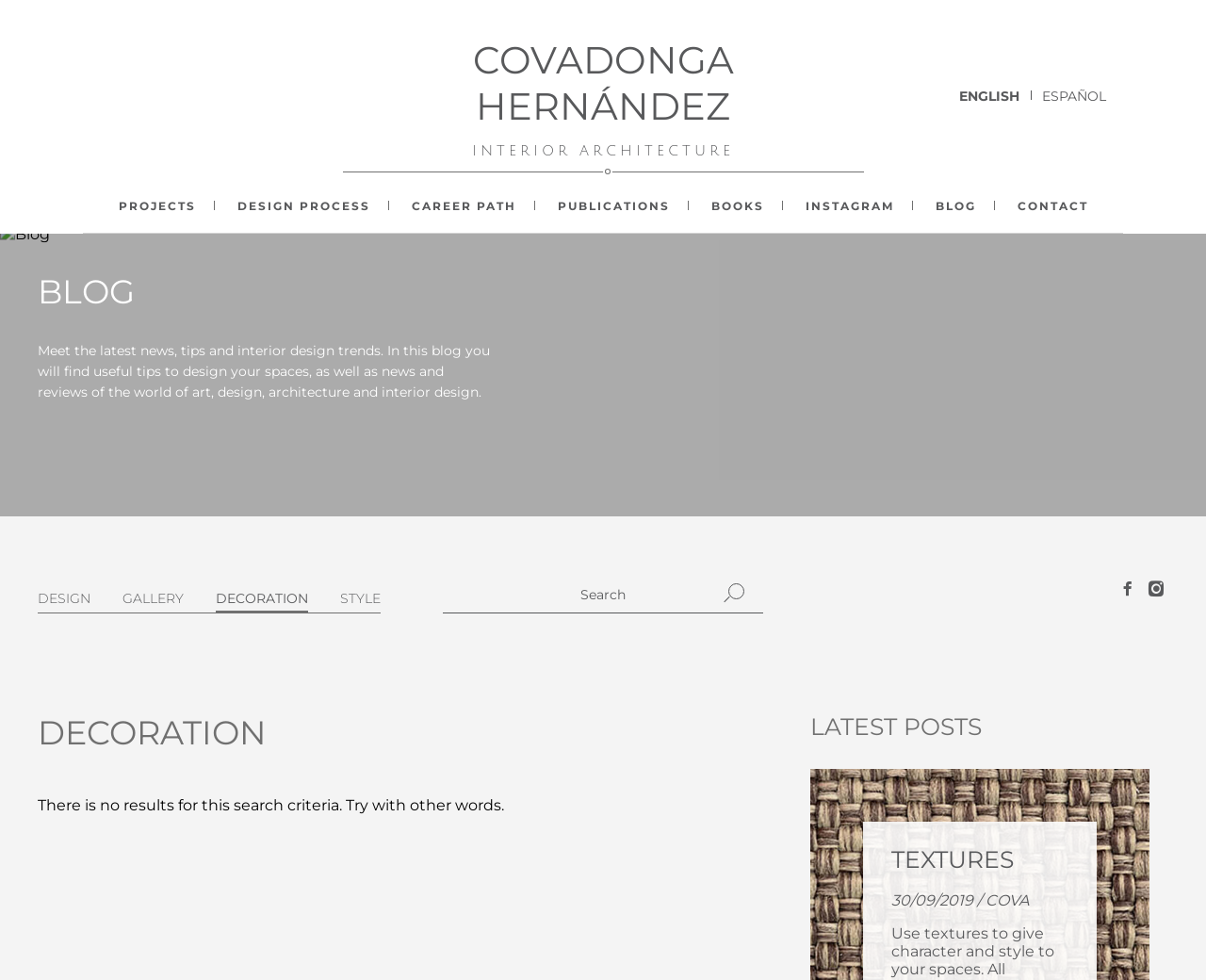Find the bounding box coordinates for the area that should be clicked to accomplish the instruction: "View projects".

[0.098, 0.203, 0.162, 0.226]